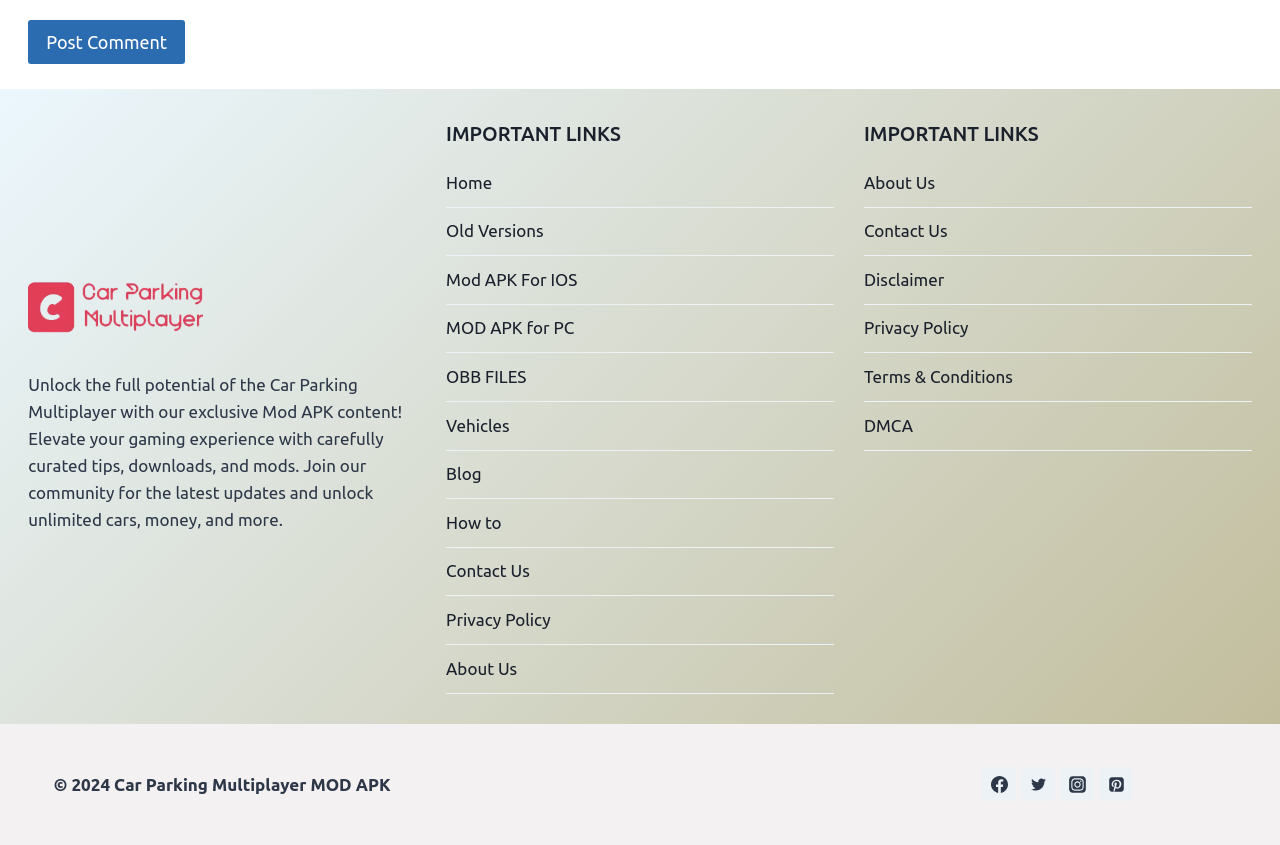What social media platforms are available for contact?
Look at the image and respond with a single word or a short phrase.

Facebook, Twitter, Instagram, Pinterest